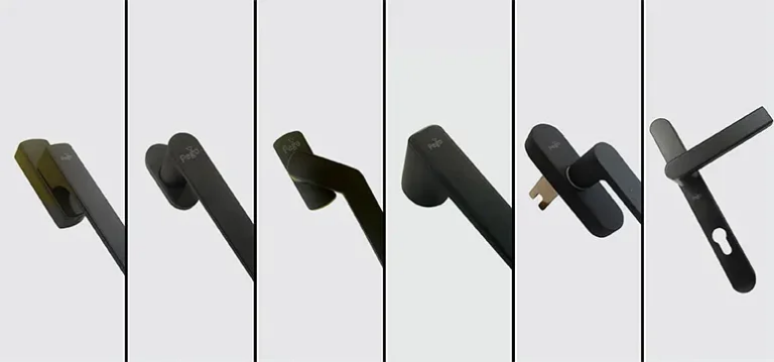What design trend do the handles align with?
Please provide a detailed and comprehensive answer to the question.

The caption states that the handles feature a minimalist and straight-line design that aligns with contemporary architectural trends, indicating that the design is modern and sleek.